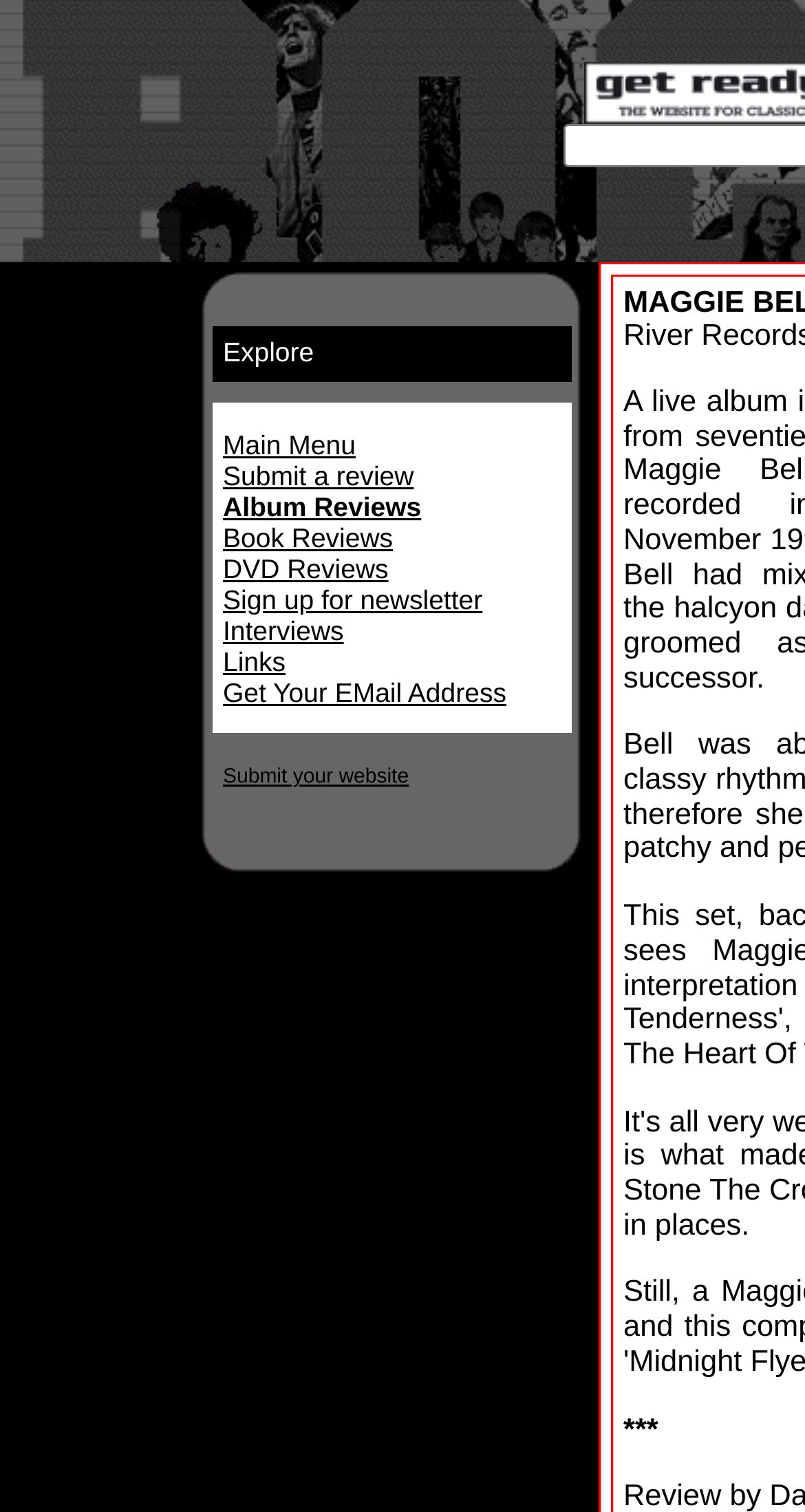How many links are in the main menu?
Based on the content of the image, thoroughly explain and answer the question.

I counted the number of links in the main menu section, which includes 'Main Menu', 'Submit a review', 'Album Reviews', 'Book Reviews', 'DVD Reviews', 'Sign up for newsletter', 'Interviews', 'Links', and 'Get Your EMail Address'.